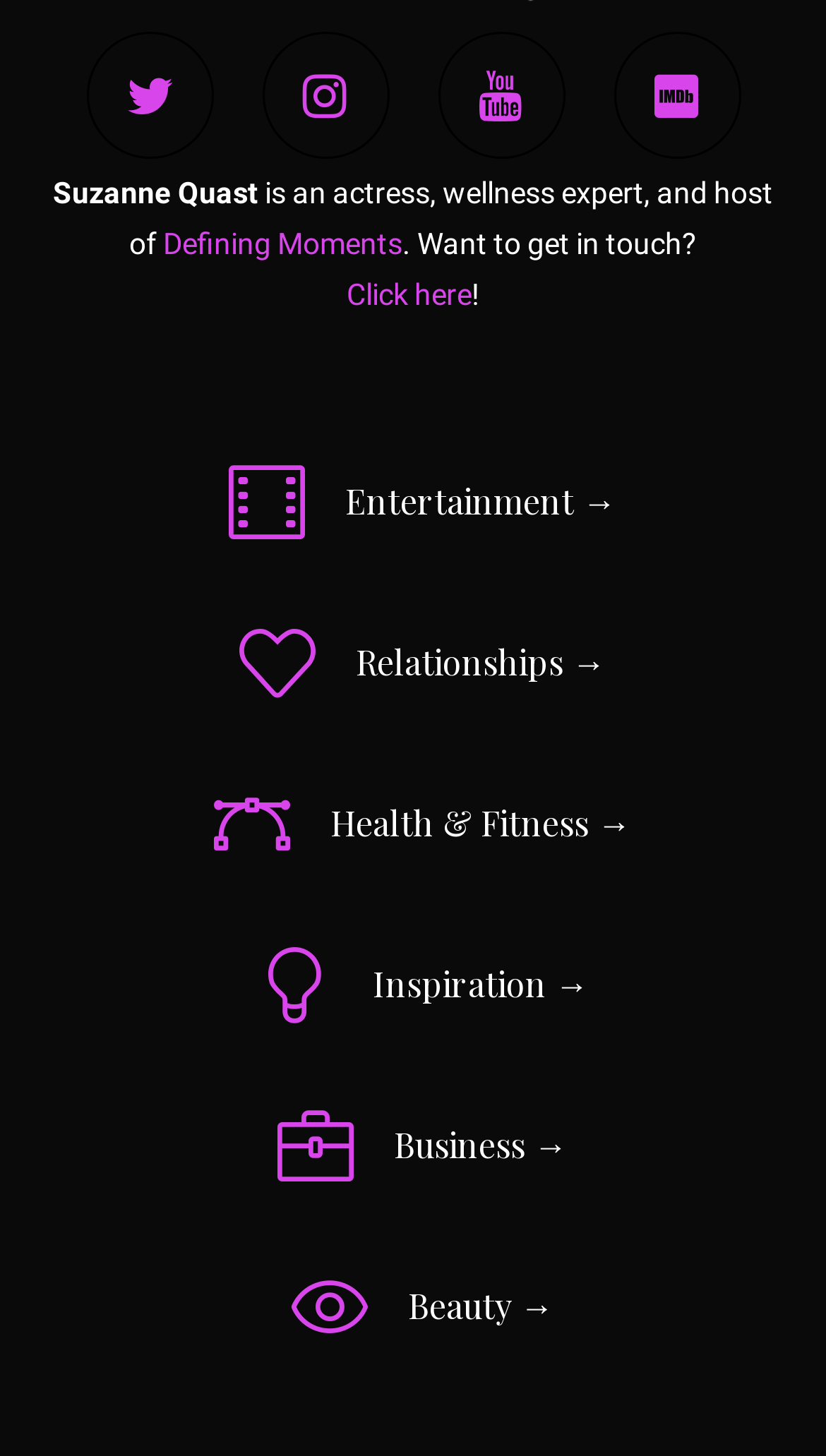How many social media links are at the top of the webpage?
Using the information from the image, give a concise answer in one word or a short phrase.

4